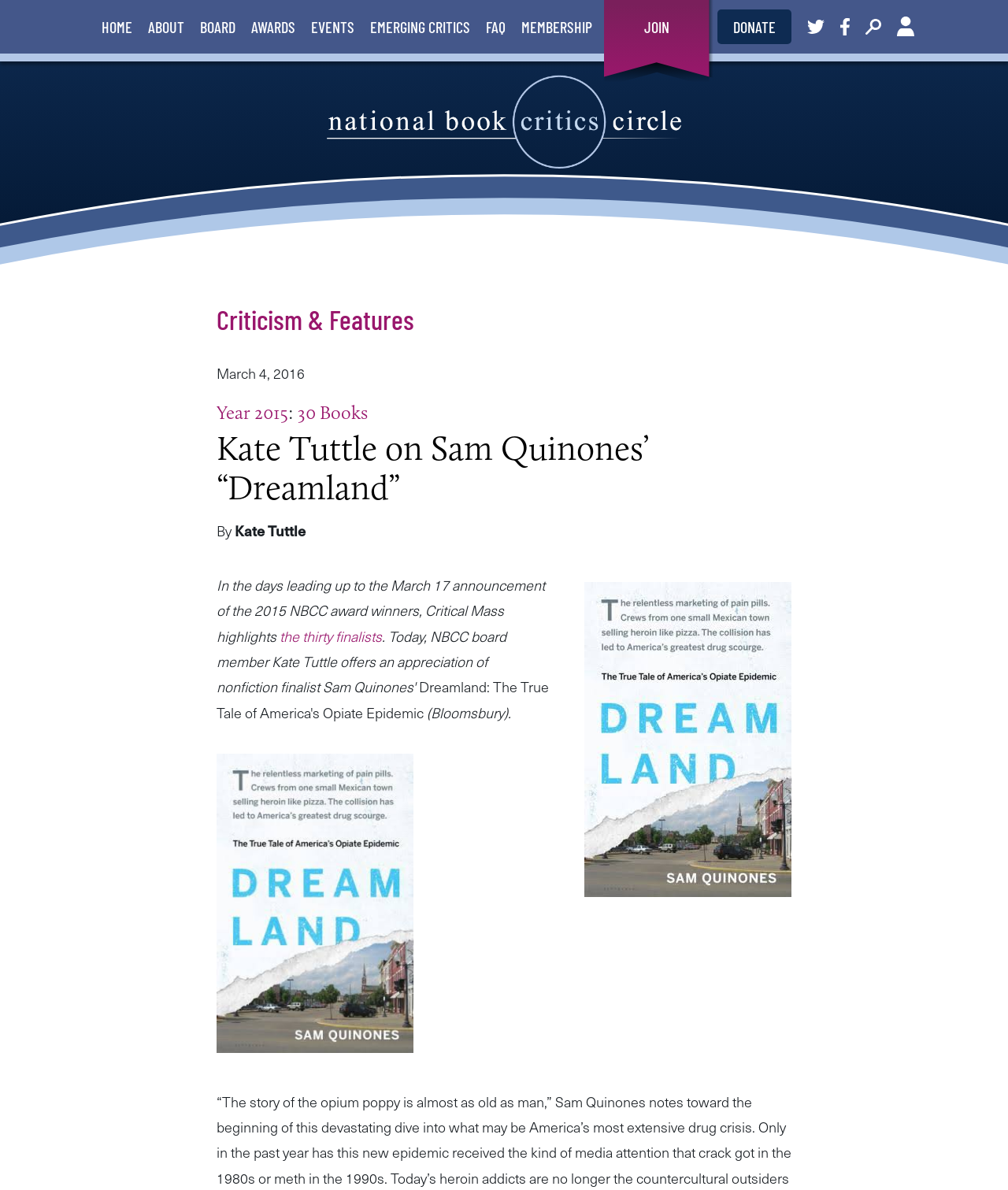Locate the bounding box coordinates for the element described below: "Join". The coordinates must be four float values between 0 and 1, formatted as [left, top, right, bottom].

[0.599, 0.0, 0.704, 0.045]